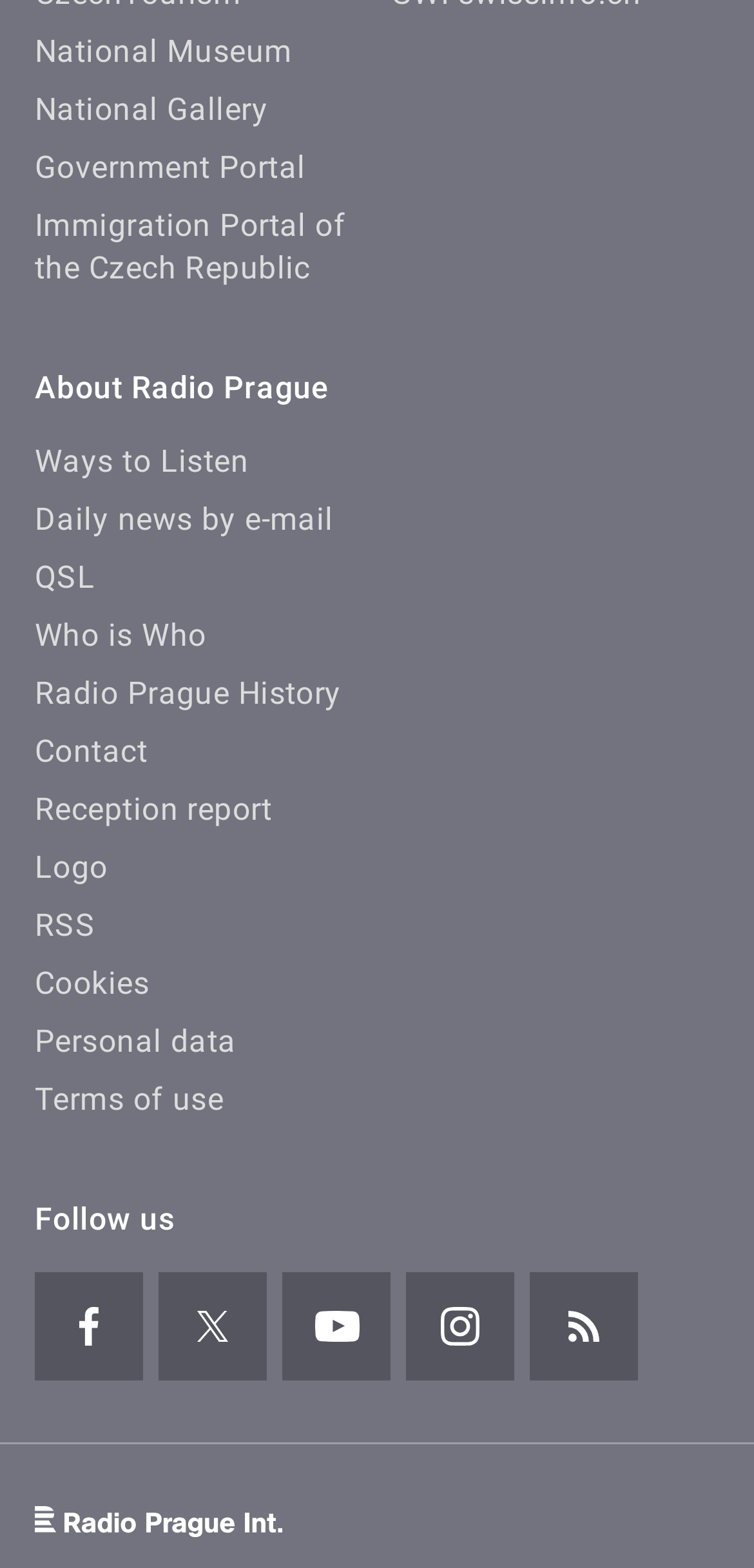Pinpoint the bounding box coordinates of the clickable area needed to execute the instruction: "Learn about Radio Prague". The coordinates should be specified as four float numbers between 0 and 1, i.e., [left, top, right, bottom].

[0.046, 0.236, 0.438, 0.259]